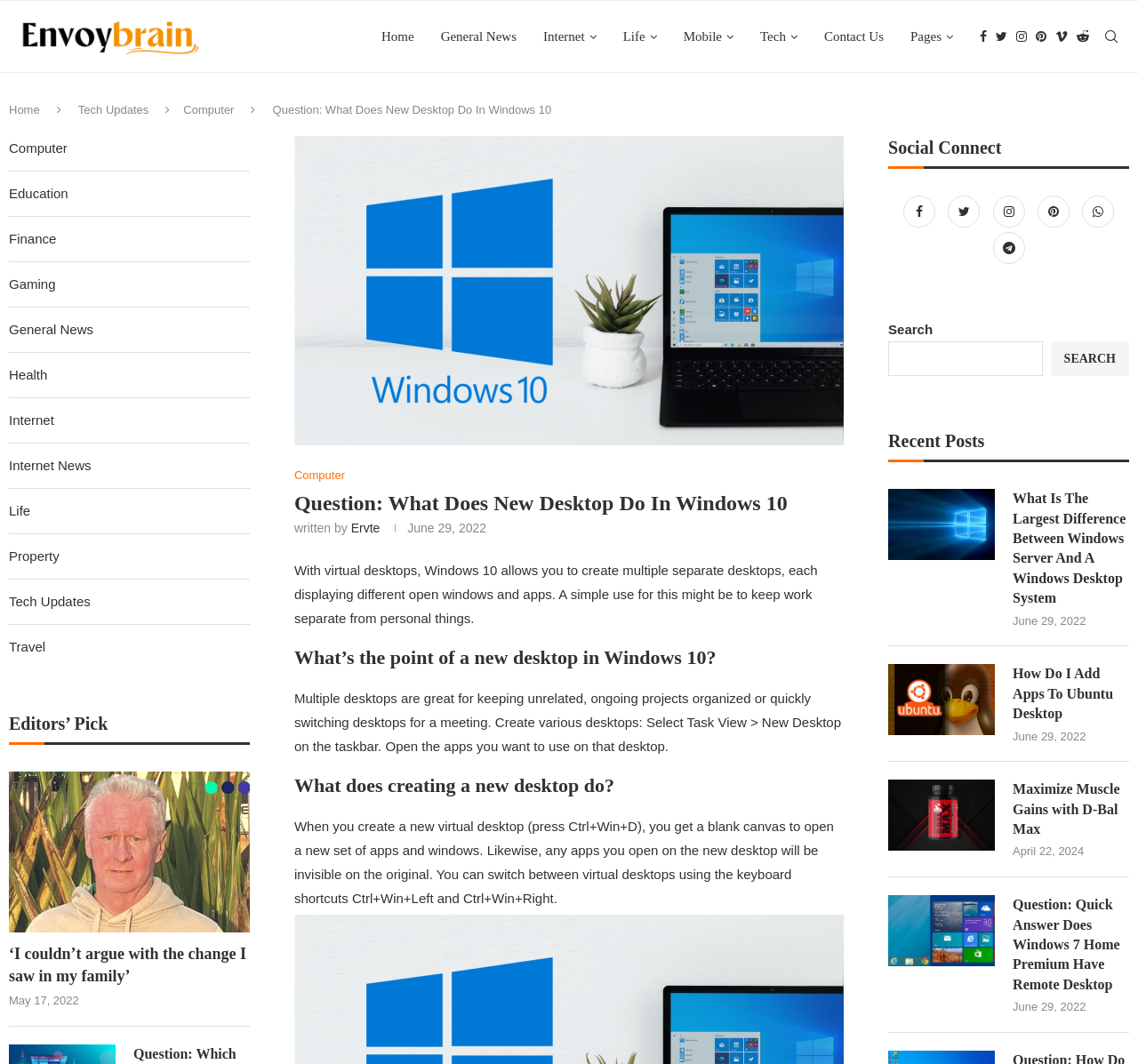Please answer the following question using a single word or phrase: 
What is the category of the article 'What Is The Largest Difference Between Windows Server And A Windows Desktop System'?

Computer